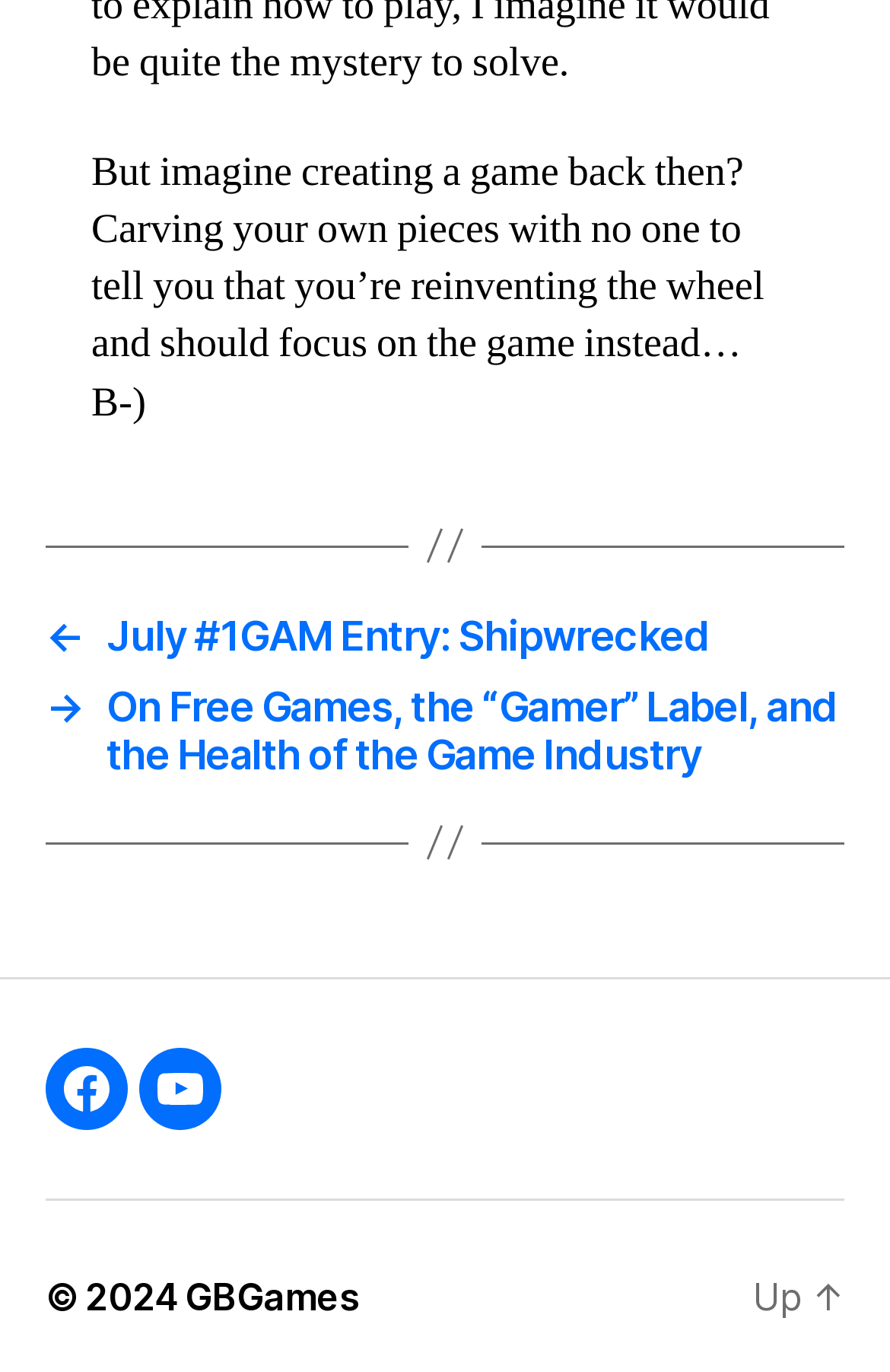With reference to the image, please provide a detailed answer to the following question: What is the purpose of the 'Social links' section?

The 'Social links' section contains links to the author's Facebook page and YouTube channel, indicating that it is intended for readers to connect with the author and stay updated on their content.